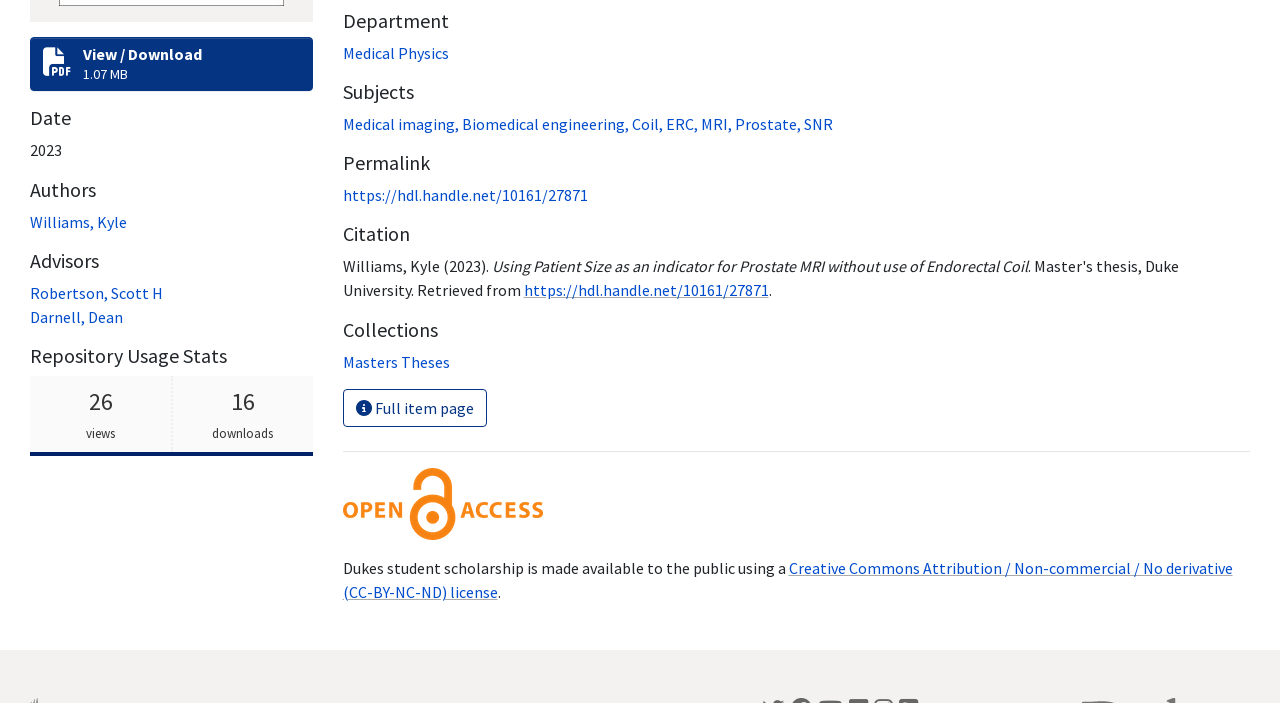Locate the UI element described as follows: "Robertson, Scott H". Return the bounding box coordinates as four float numbers between 0 and 1 in the order [left, top, right, bottom].

[0.023, 0.403, 0.127, 0.432]